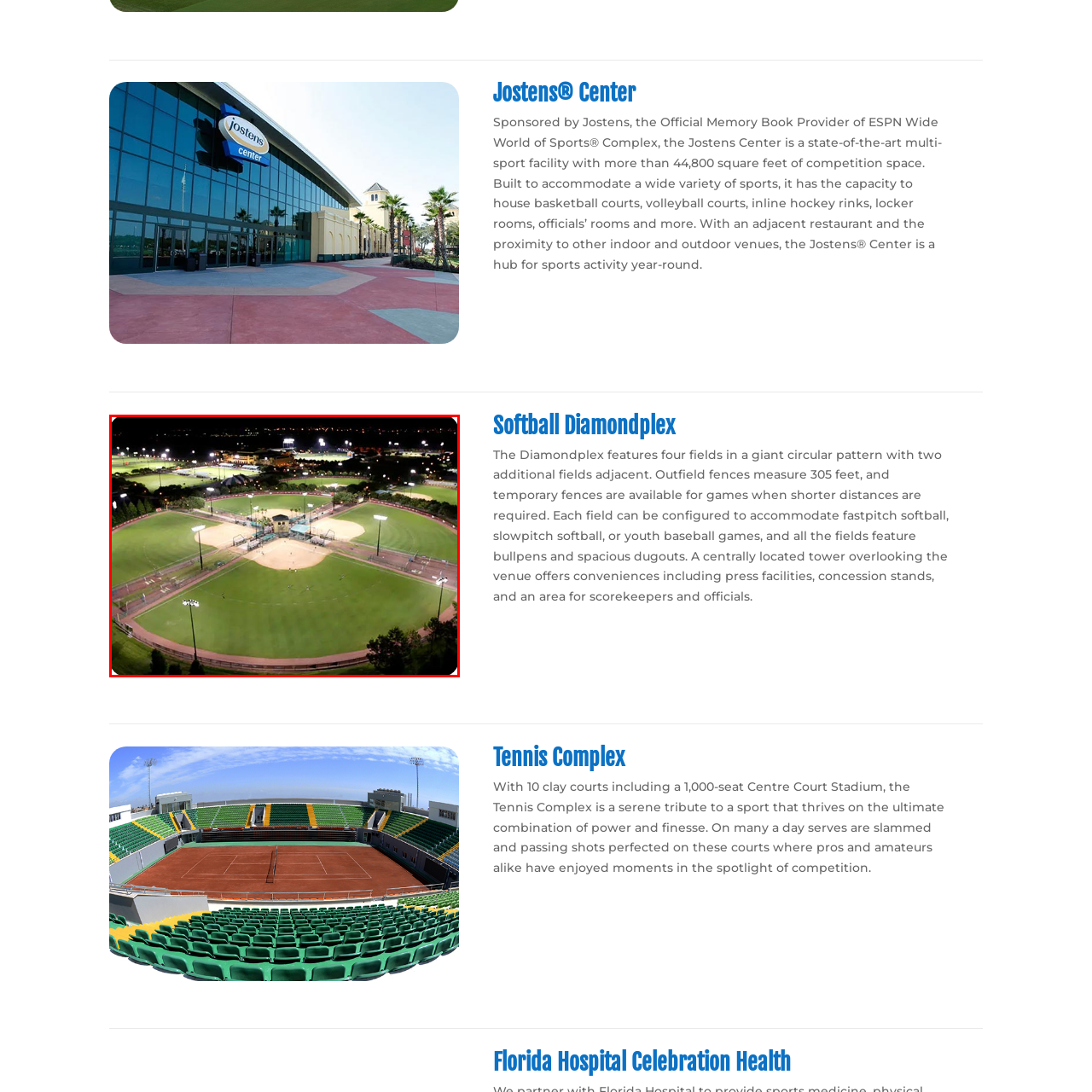Check the highlighted part in pink, What type of sports are played on the fields? 
Use a single word or phrase for your answer.

Softball and baseball